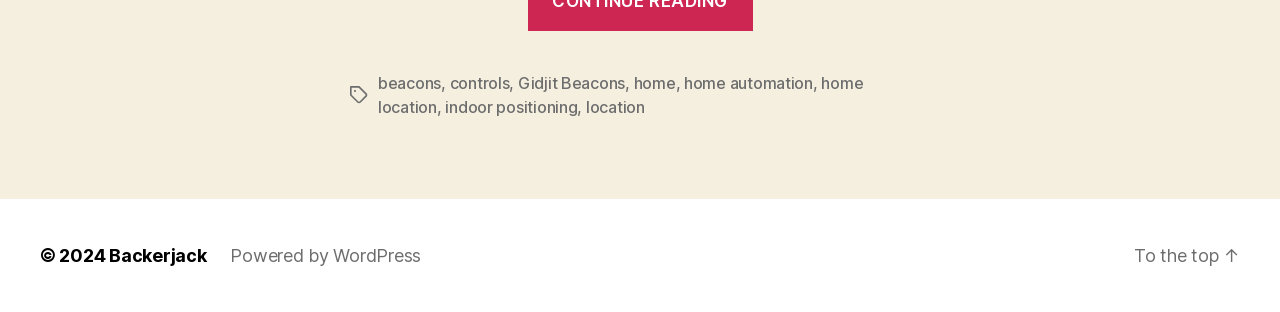Respond with a single word or phrase:
What is the text next to the 'home' link?

automation